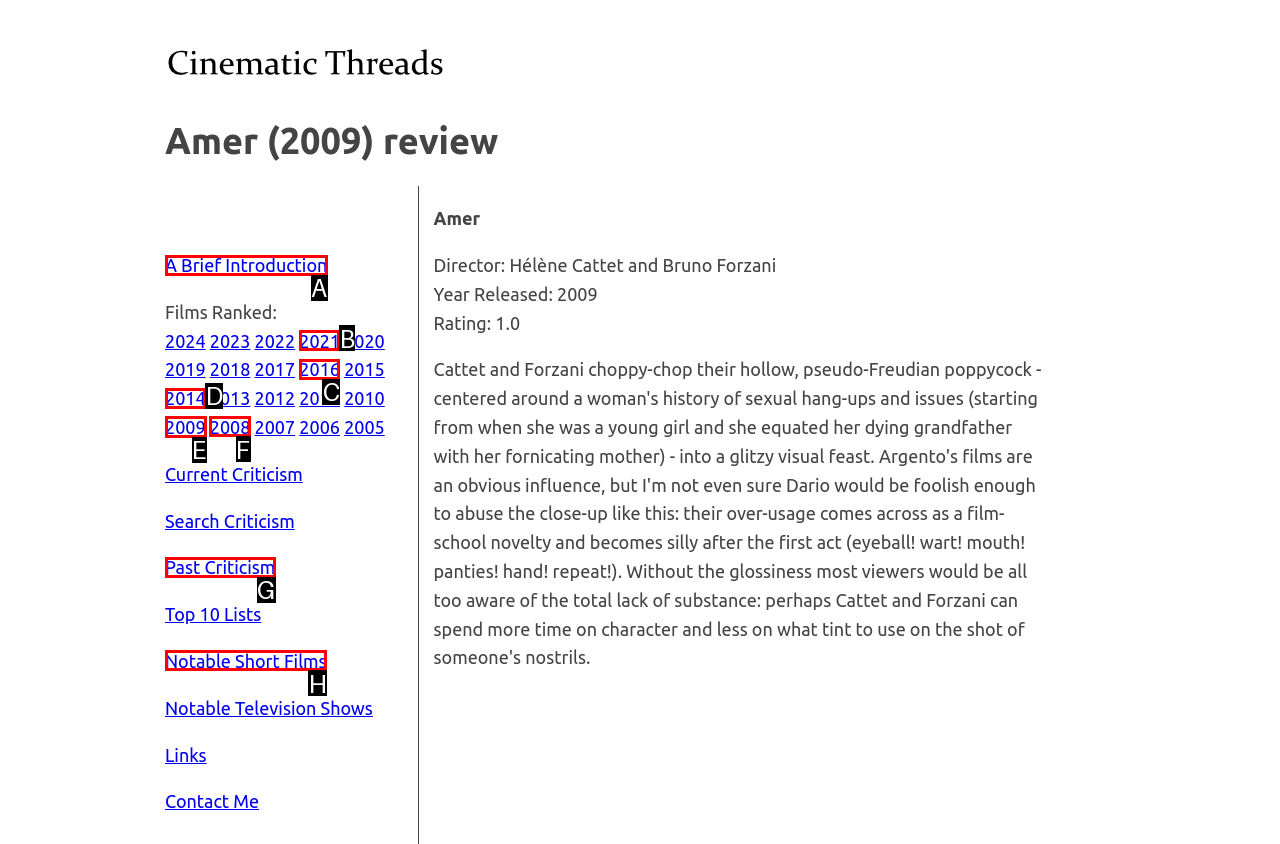Determine the letter of the element I should select to fulfill the following instruction: View films from 2009. Just provide the letter.

E